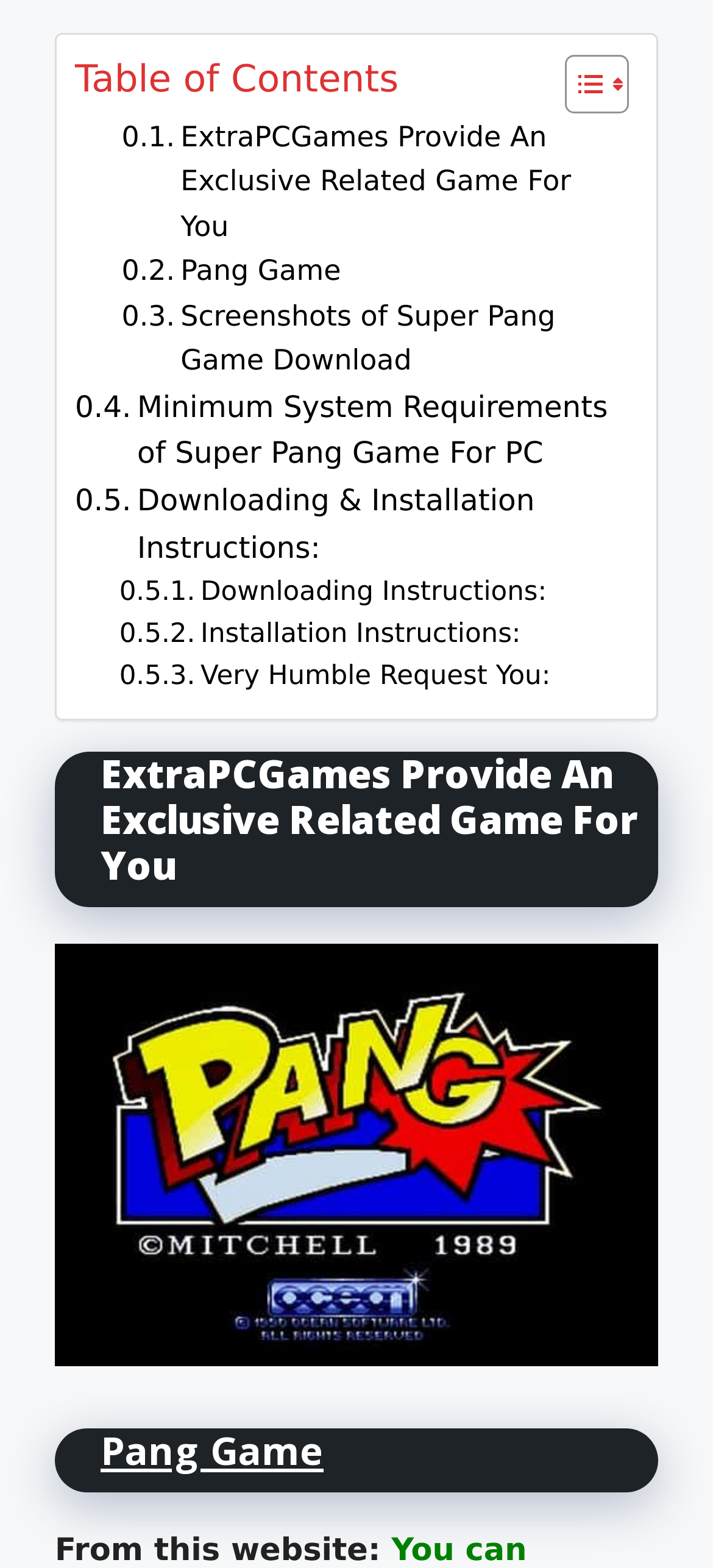What is the main topic of this webpage?
Please ensure your answer to the question is detailed and covers all necessary aspects.

The main topic of this webpage is Pang Game, which can be inferred from the multiple links and headings related to Pang Game, such as 'Pang Game', 'Screenshots of Super Pang Game Download', and 'Minimum System Requirements of Super Pang Game For PC'.